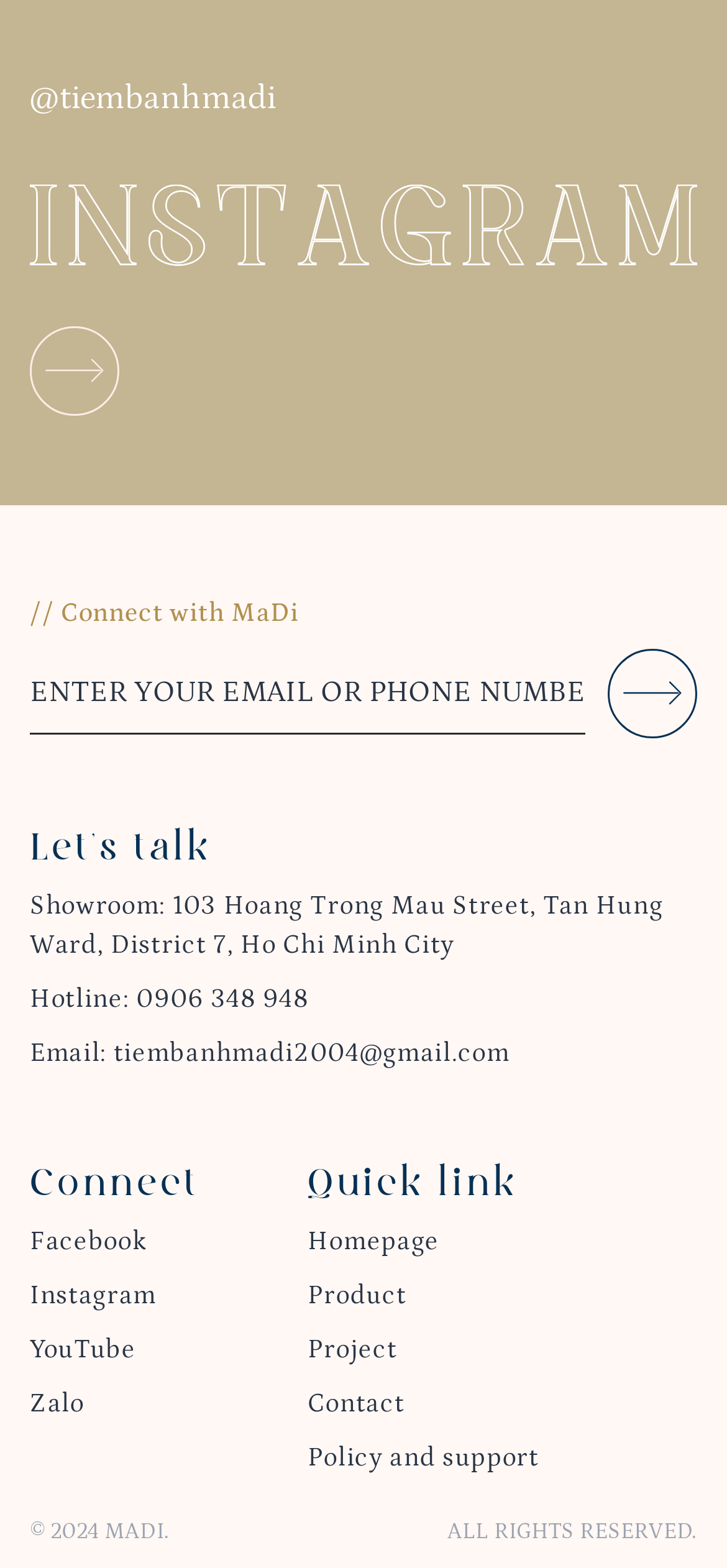Highlight the bounding box of the UI element that corresponds to this description: "Hotline: 0906 348 948".

[0.041, 0.628, 0.425, 0.647]